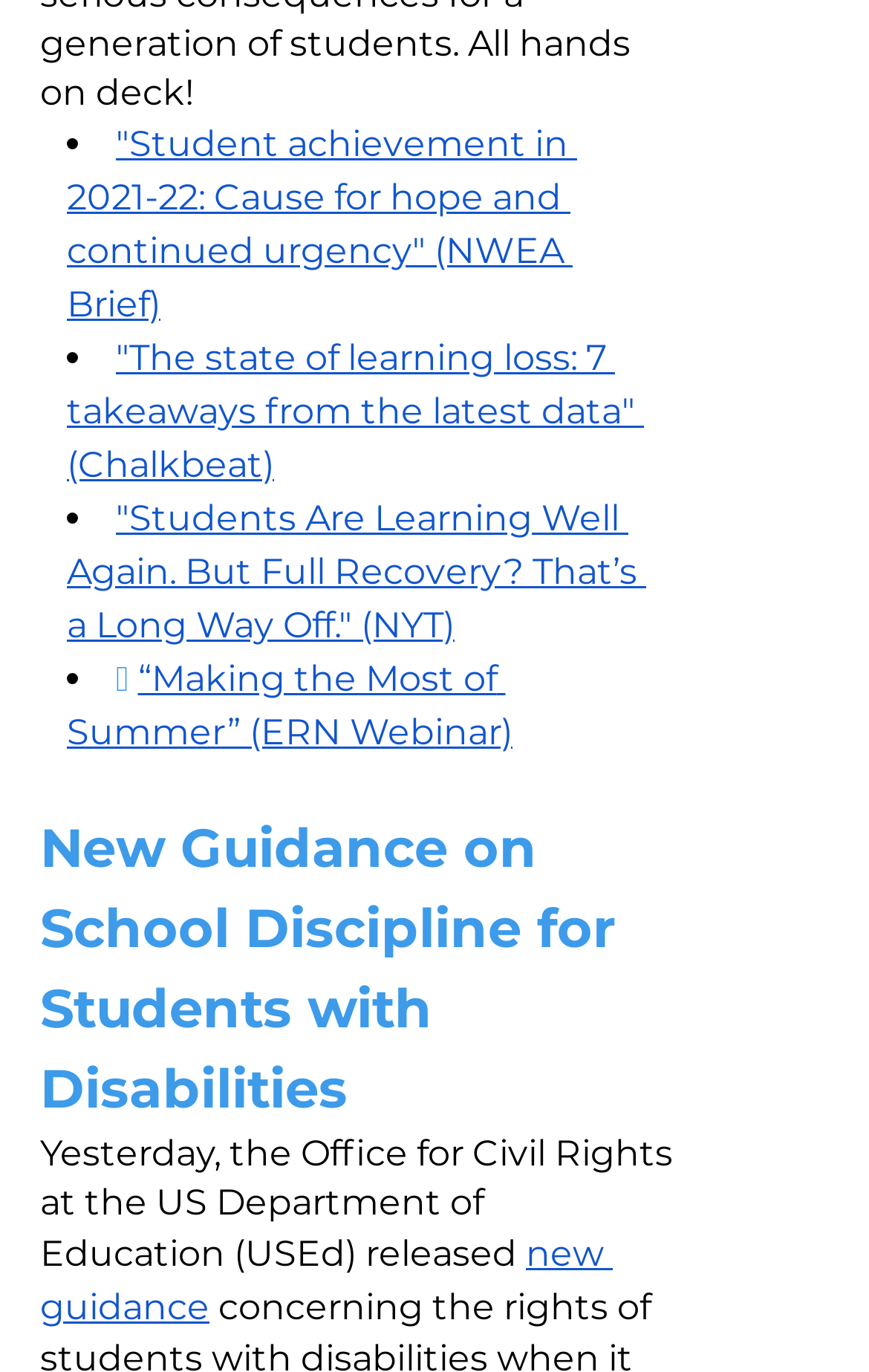What is the title of the heading below the list?
Answer the question using a single word or phrase, according to the image.

New Guidance on School Discipline